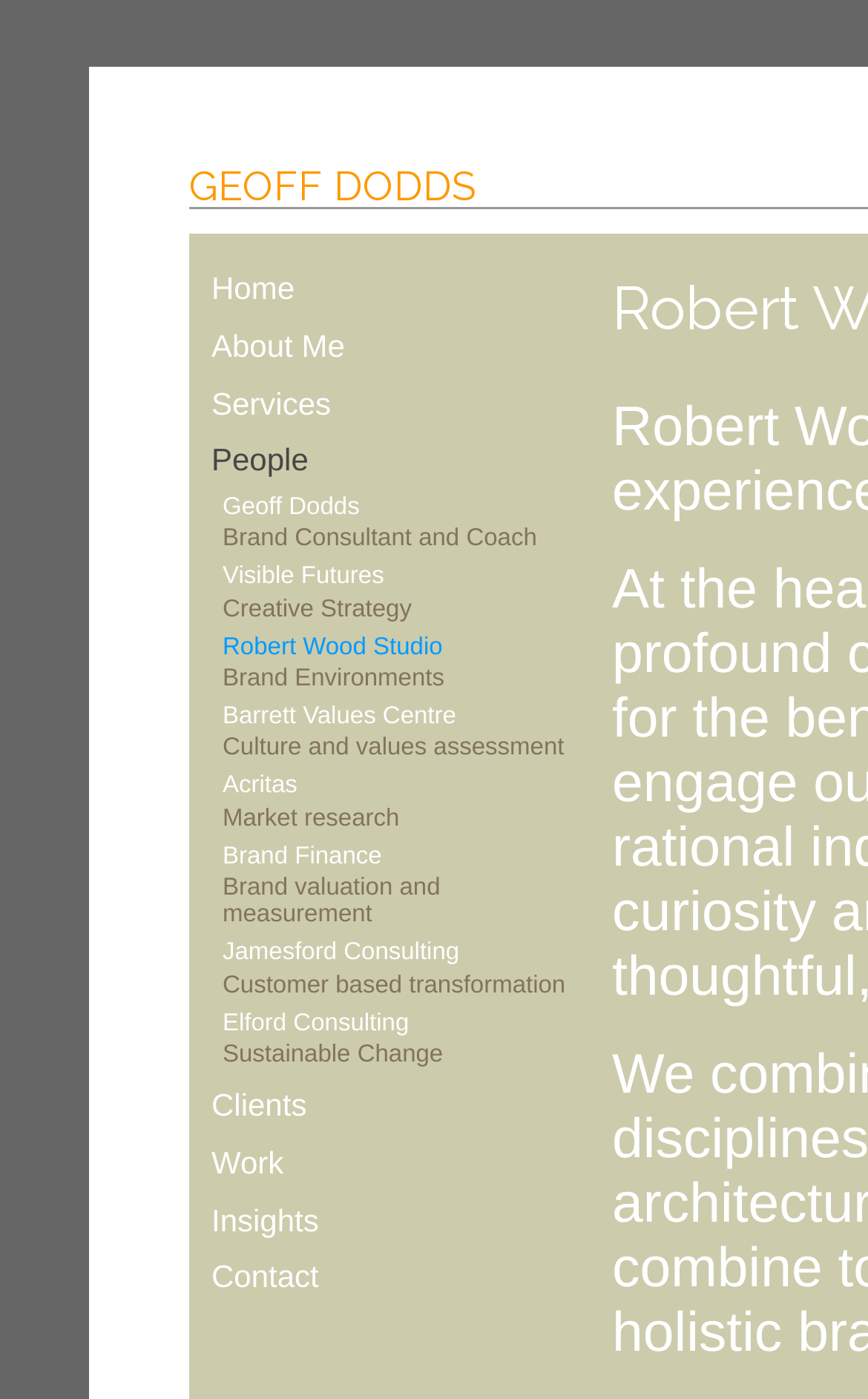What are the main sections of the website?
Based on the image, give a concise answer in the form of a single word or short phrase.

Home, About Me, Services, etc.